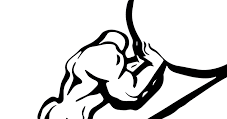Provide a thorough and detailed caption for the image.

The image displays a bold, stylized logo or emblem best characterized by its graphic representation of a bull's head, showcasing its prominent features such as the curved horns and muscular neck. The design appears to be outlined in a thick black stroke, contributing to a striking, high-contrast visual that commands attention. This artistic expression might symbolize strength, resilience, or a connection to nature, fitting well with themes related to wildlife, physicality, or cultural insignia. The overall aesthetic lends itself to a modern or minimalist style, making it versatile for various contexts, including branding or thematic representation.